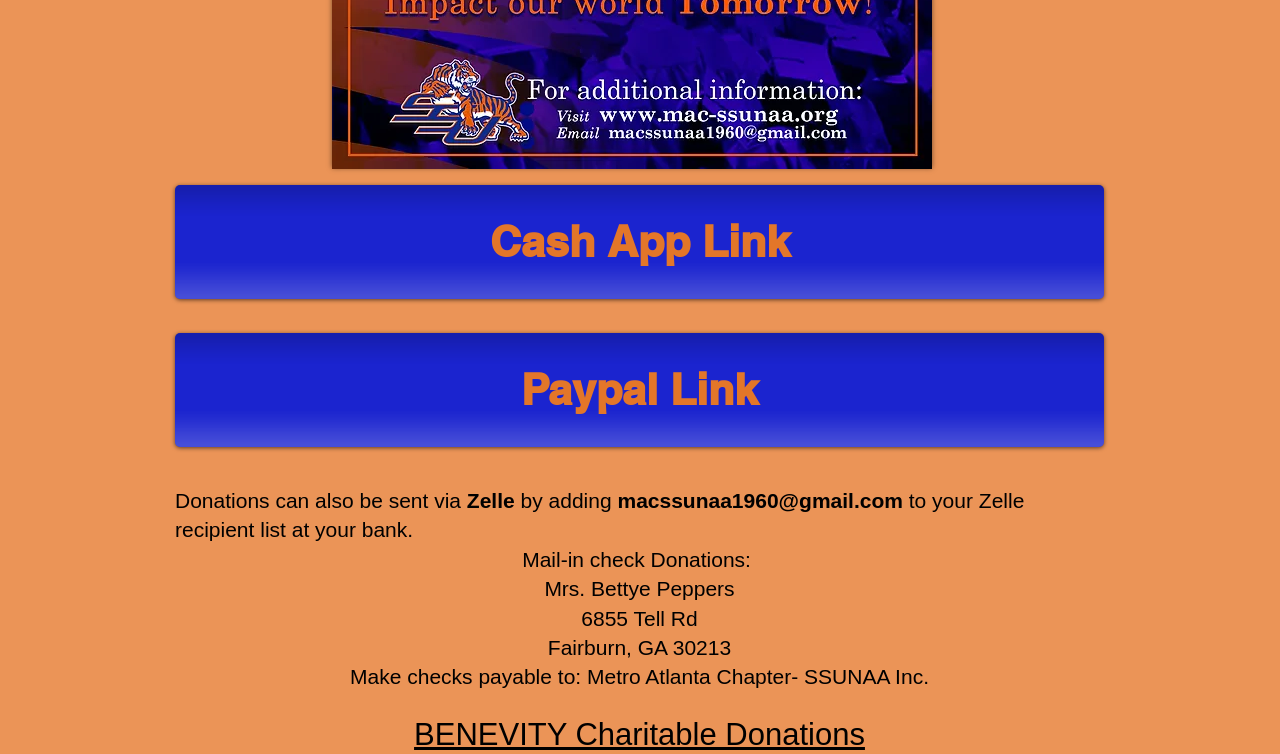Identify the bounding box of the UI component described as: "Cash App Link".

[0.137, 0.245, 0.862, 0.397]